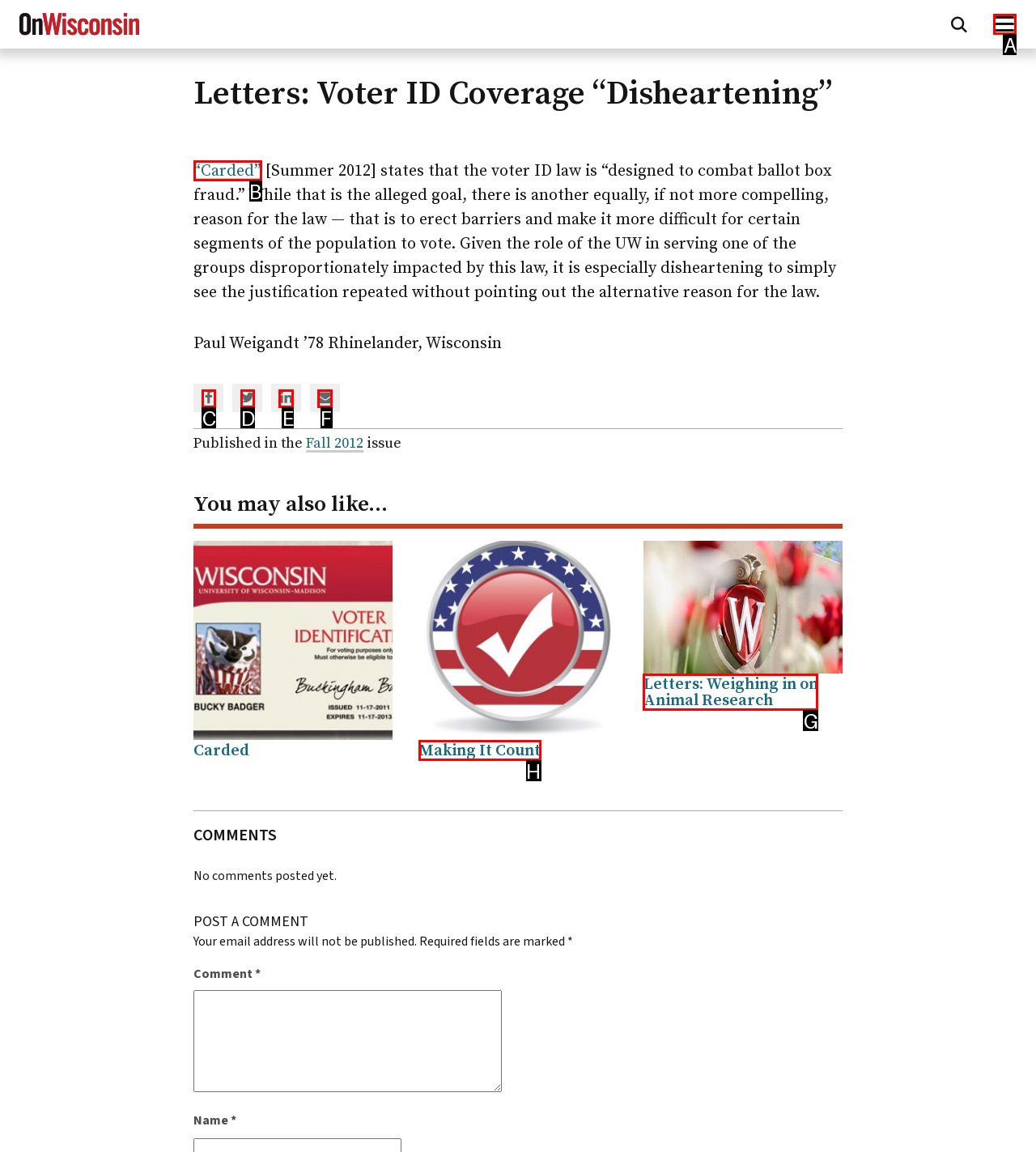Choose the HTML element to click for this instruction: Open the menu Answer with the letter of the correct choice from the given options.

A